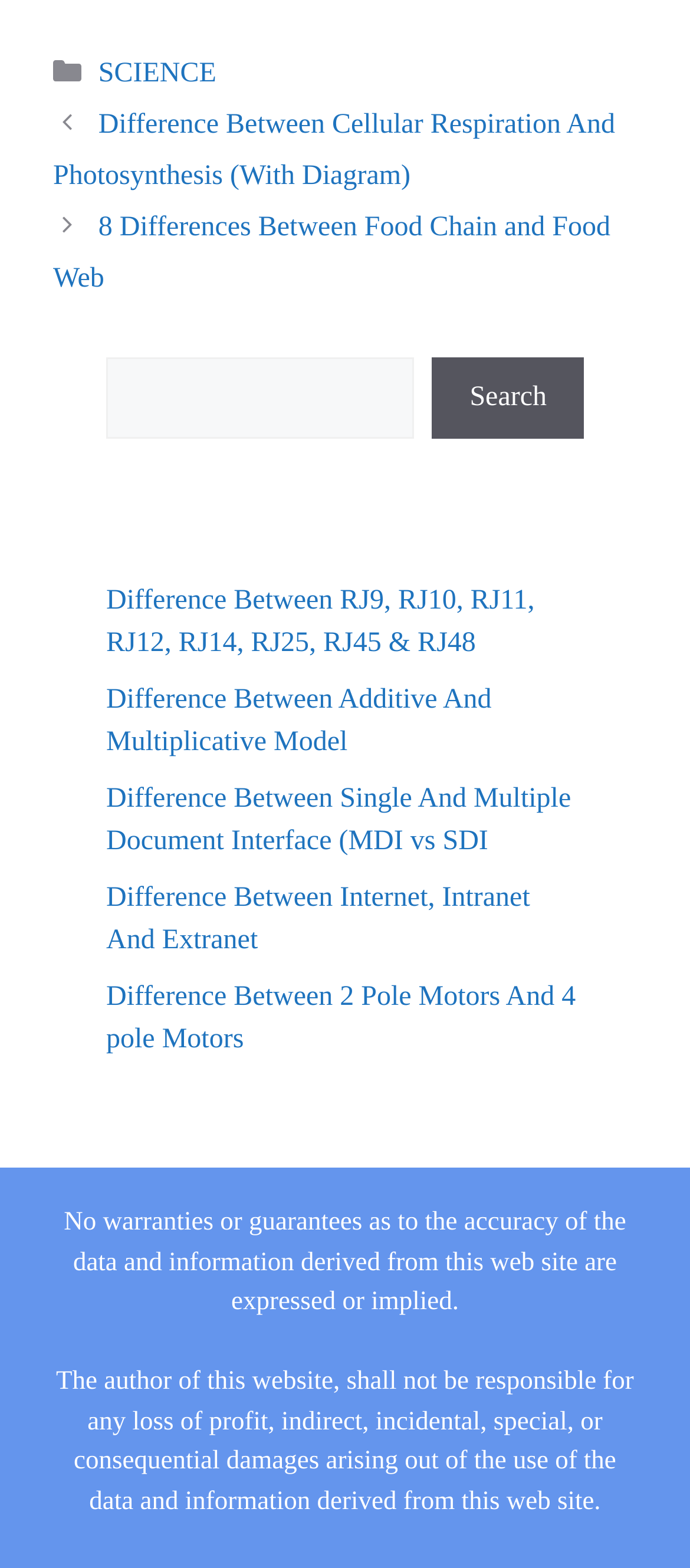Determine the bounding box for the UI element that matches this description: "SCIENCE".

[0.143, 0.038, 0.314, 0.057]